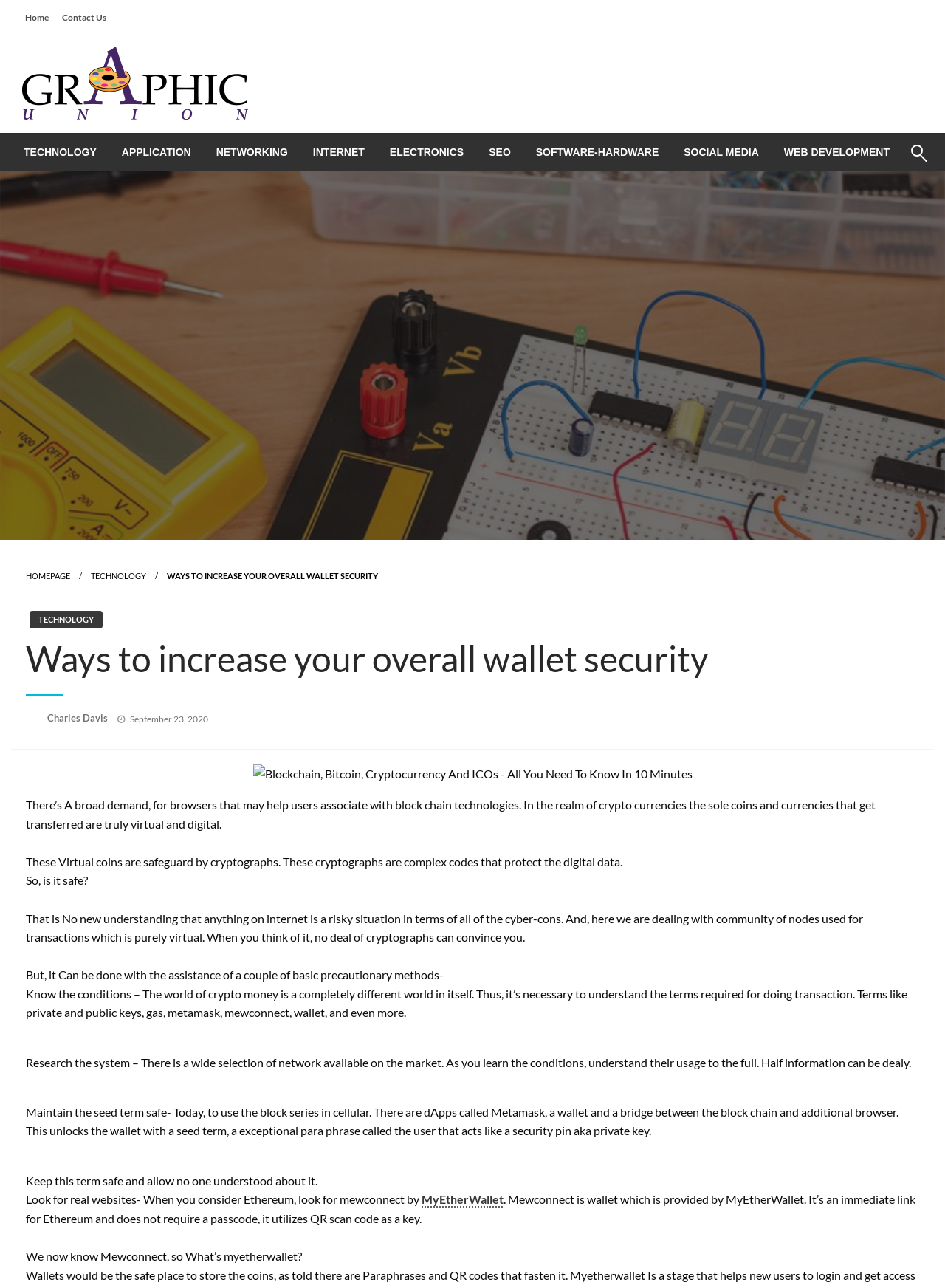Please indicate the bounding box coordinates for the clickable area to complete the following task: "Click on the 'MyEtherWallet' link". The coordinates should be specified as four float numbers between 0 and 1, i.e., [left, top, right, bottom].

[0.446, 0.926, 0.533, 0.936]